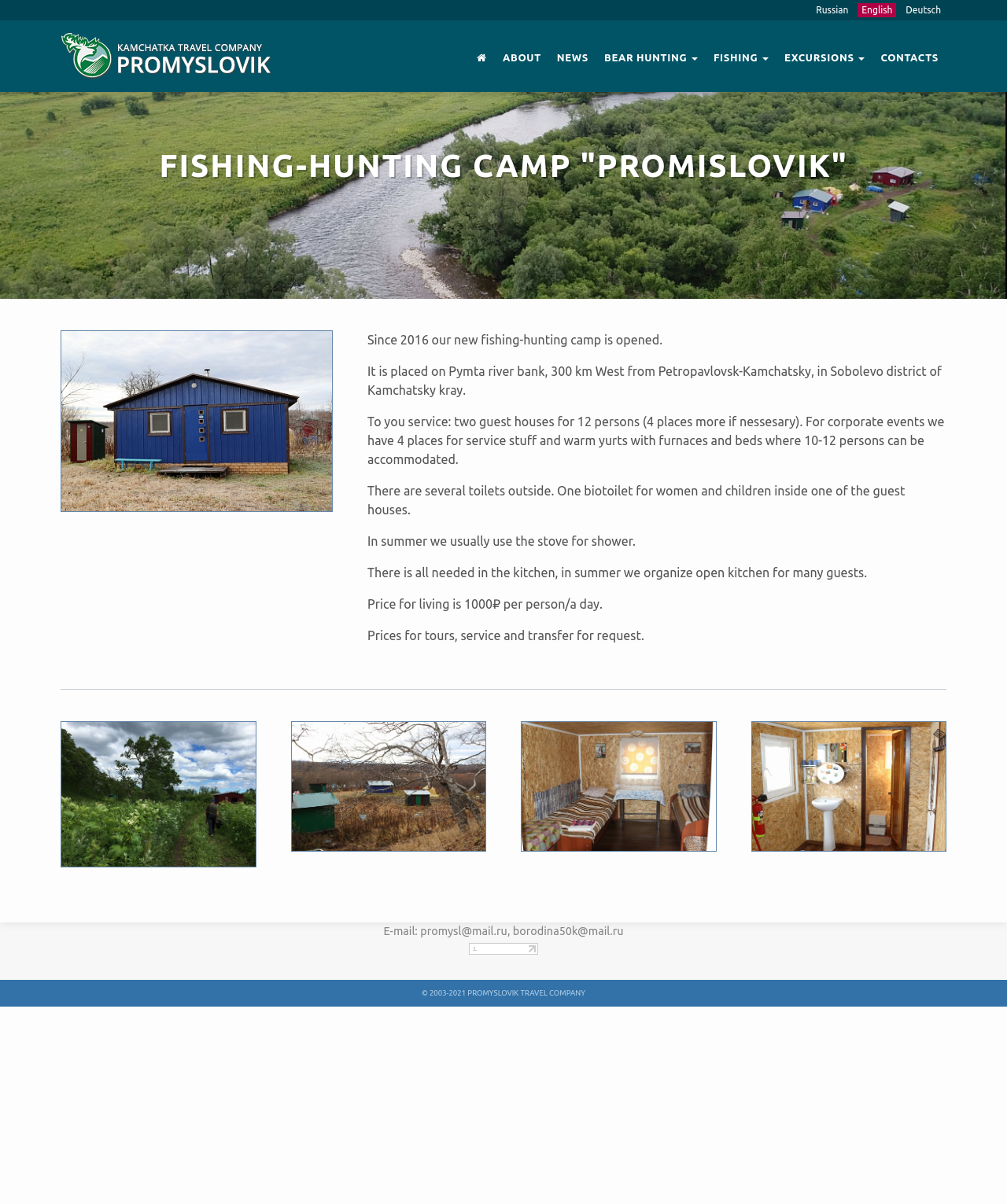Return the bounding box coordinates of the UI element that corresponds to this description: "Bear Hunting". The coordinates must be given as four float numbers in the range of 0 and 1, [left, top, right, bottom].

[0.6, 0.017, 0.693, 0.074]